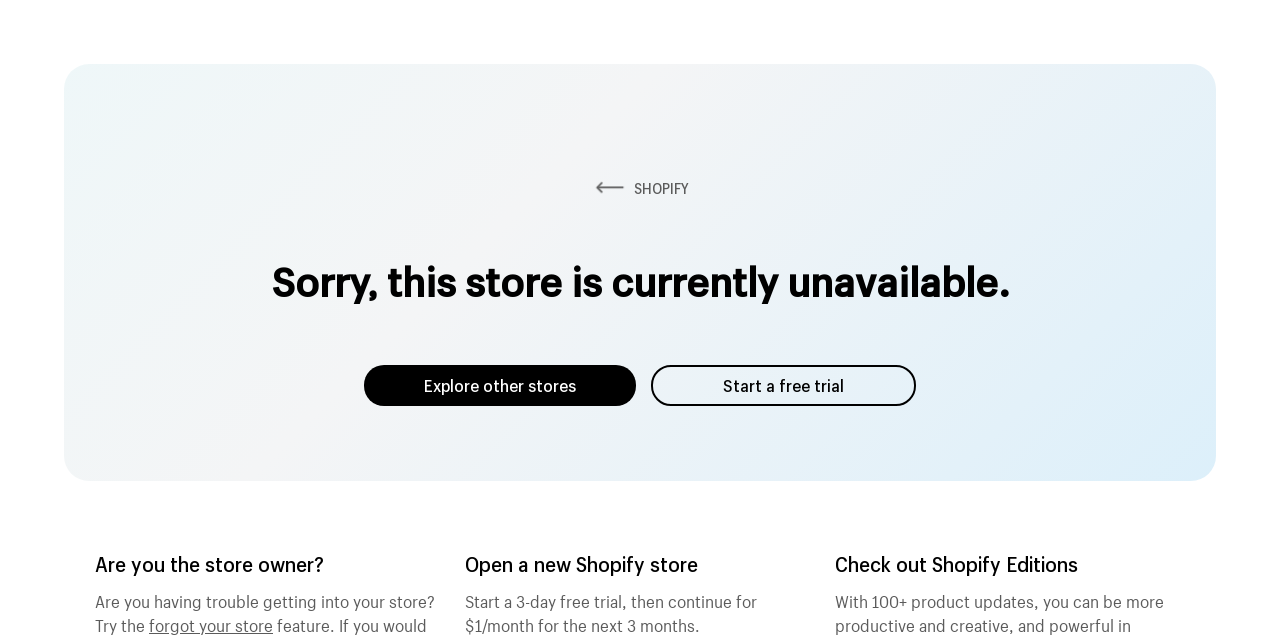What is the cost of continuing the store after the trial?
Examine the image and give a concise answer in one word or a short phrase.

$1/month for 3 months